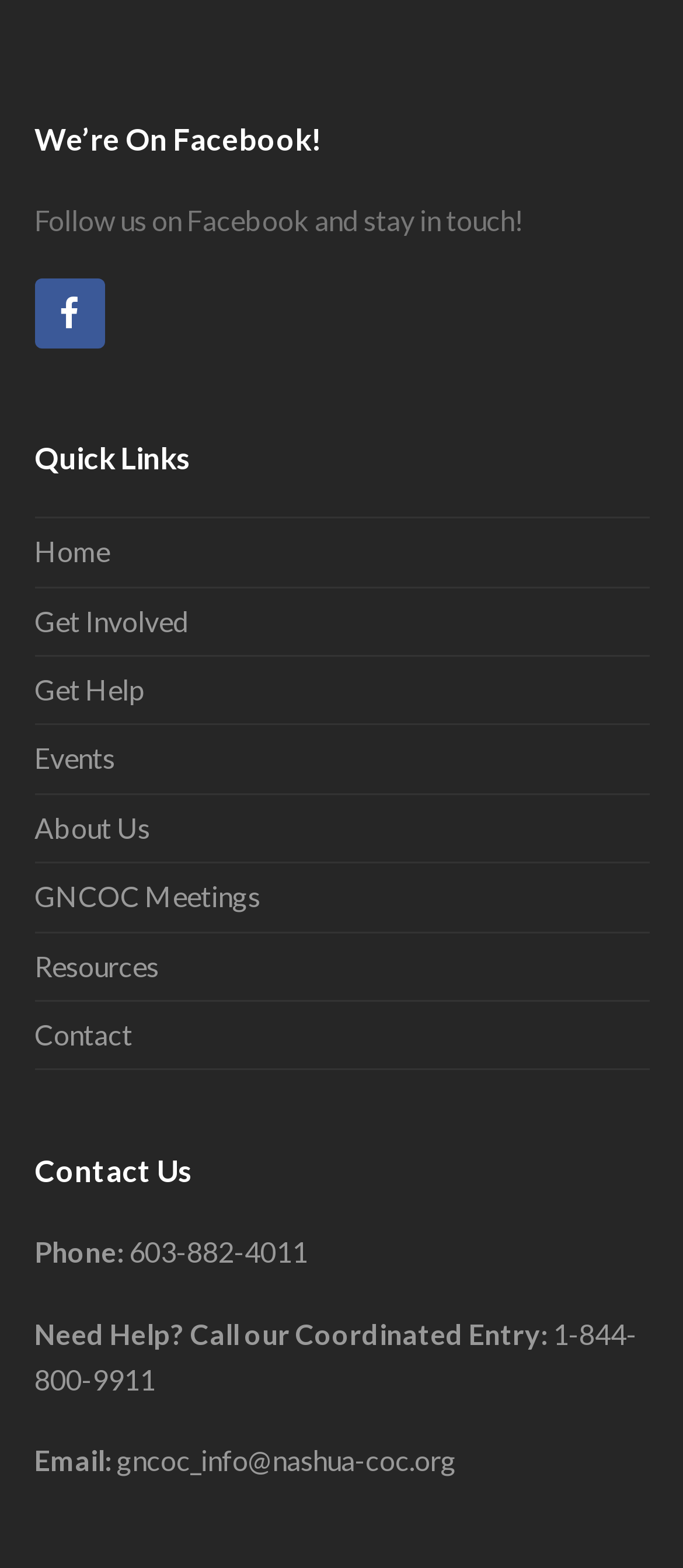Given the element description Home, specify the bounding box coordinates of the corresponding UI element in the format (top-left x, top-left y, bottom-right x, bottom-right y). All values must be between 0 and 1.

[0.05, 0.341, 0.16, 0.362]